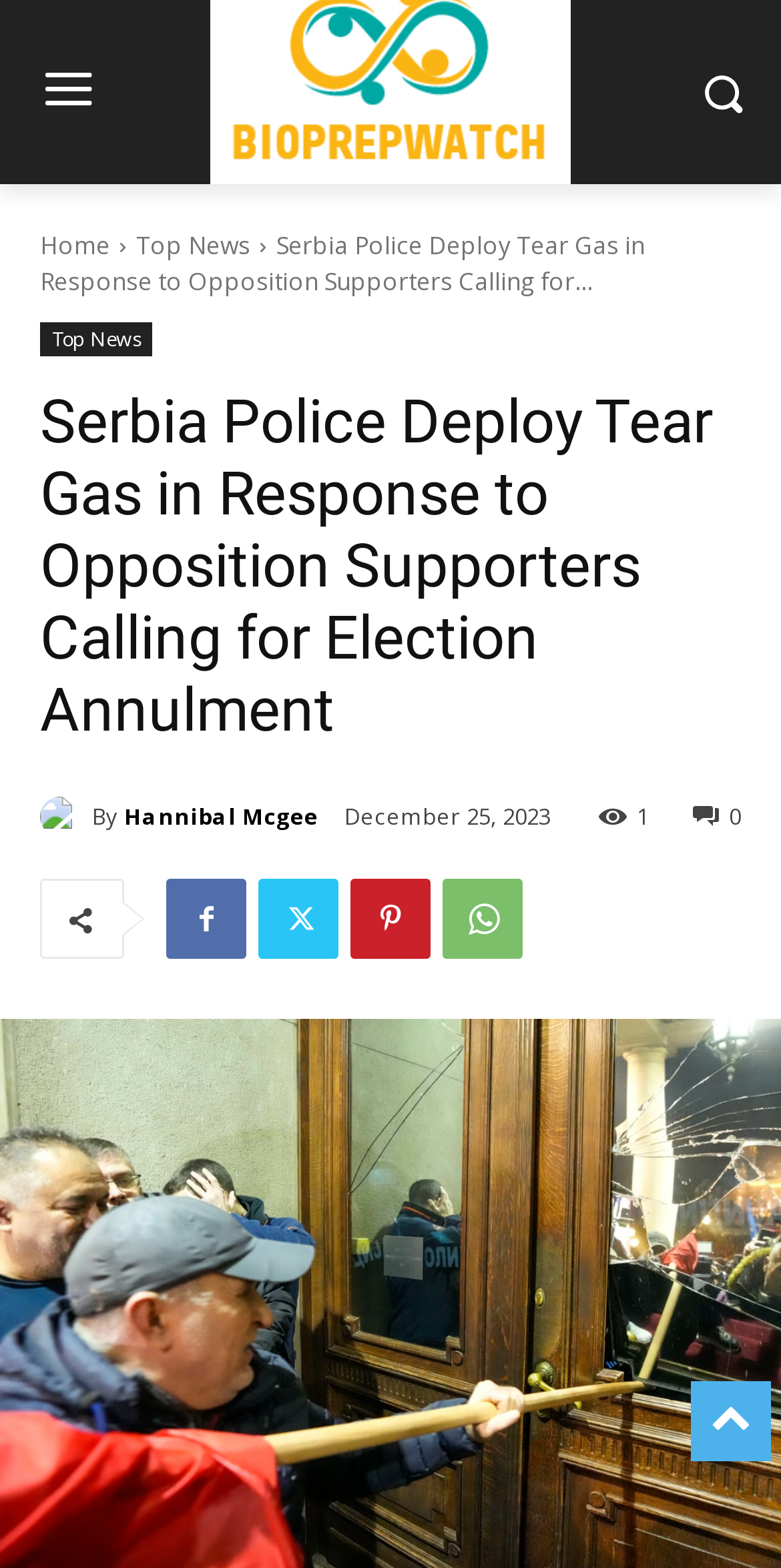Detail the features and information presented on the webpage.

The webpage appears to be a news article about protests in Serbia following contentious election results. At the top of the page, there is a large image taking up about 6% of the screen, likely a photo related to the protests. Below the image, there are three links: "Home", "Top News", and another "Top News" link, all aligned to the left side of the page.

The main headline of the article, "Serbia Police Deploy Tear Gas in Response to Opposition Supporters Calling for Election Annulment", is prominently displayed in a large font, spanning about 90% of the page width. Below the headline, there is a link to the author, "Hannibal Mcgee", accompanied by a small image, likely the author's profile picture.

To the right of the author's link, there is a "By" label, followed by another link to the author. Next to this, there is a timestamp, "December 25, 2023", indicating when the article was published. On the far right side of the page, there is a share button, represented by an icon.

Further down the page, there are four social media links, represented by icons, allowing users to share the article on various platforms.